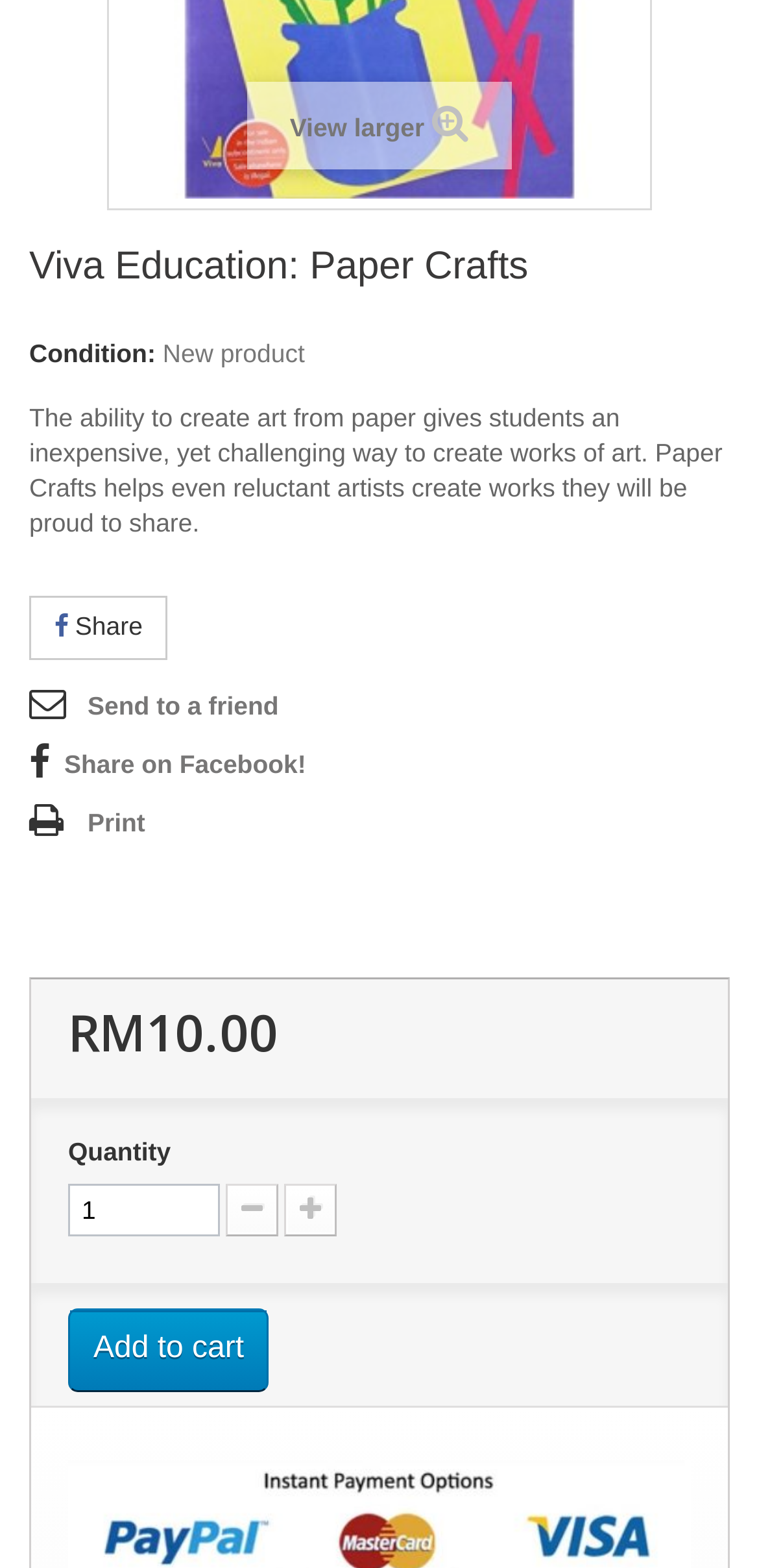Determine the bounding box coordinates of the target area to click to execute the following instruction: "Increase quantity."

[0.374, 0.754, 0.444, 0.788]